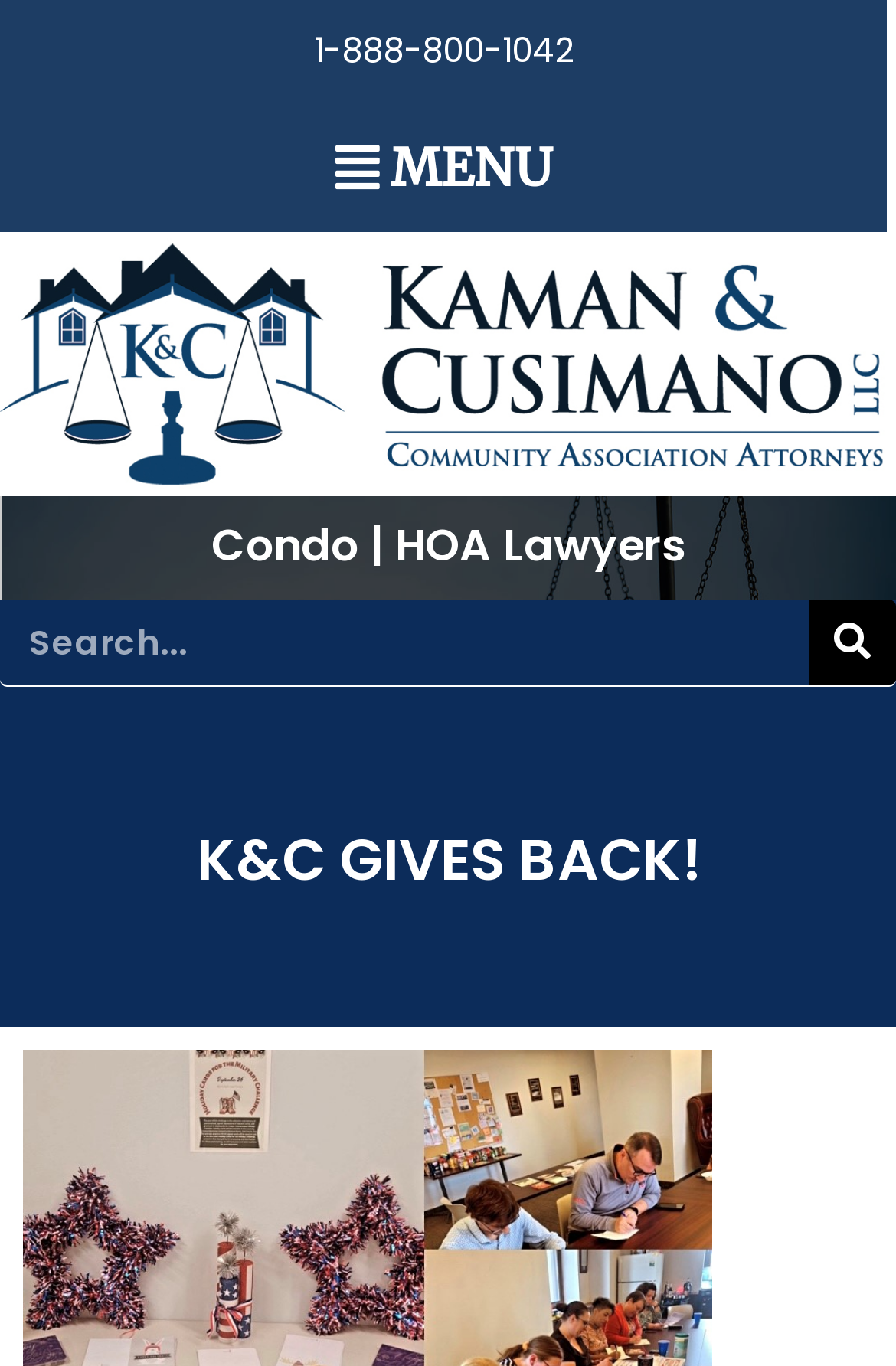Generate a thorough description of the webpage.

The webpage is about Kaman & Cusimano's community involvement, specifically their participation in the Holiday Cards for the Military Challenge. At the top left corner, there is a logo of Kaman Cusimano, which is also a clickable link. 

To the right of the logo, there is a phone number "1-888-800-1042" displayed as a link. Below the logo, there is a main menu button with a dropdown icon, which is not expanded by default. 

On the top center of the page, there is a heading that reads "Condo | HOA Lawyers", indicating the type of law practice Kaman & Cusimano specializes in. 

Below the heading, there is a search bar that spans almost the entire width of the page, with a search button on the right end. 

Further down the page, there is a prominent heading that reads "K&C GIVES BACK!", which suggests that the page is about the company's charitable efforts.